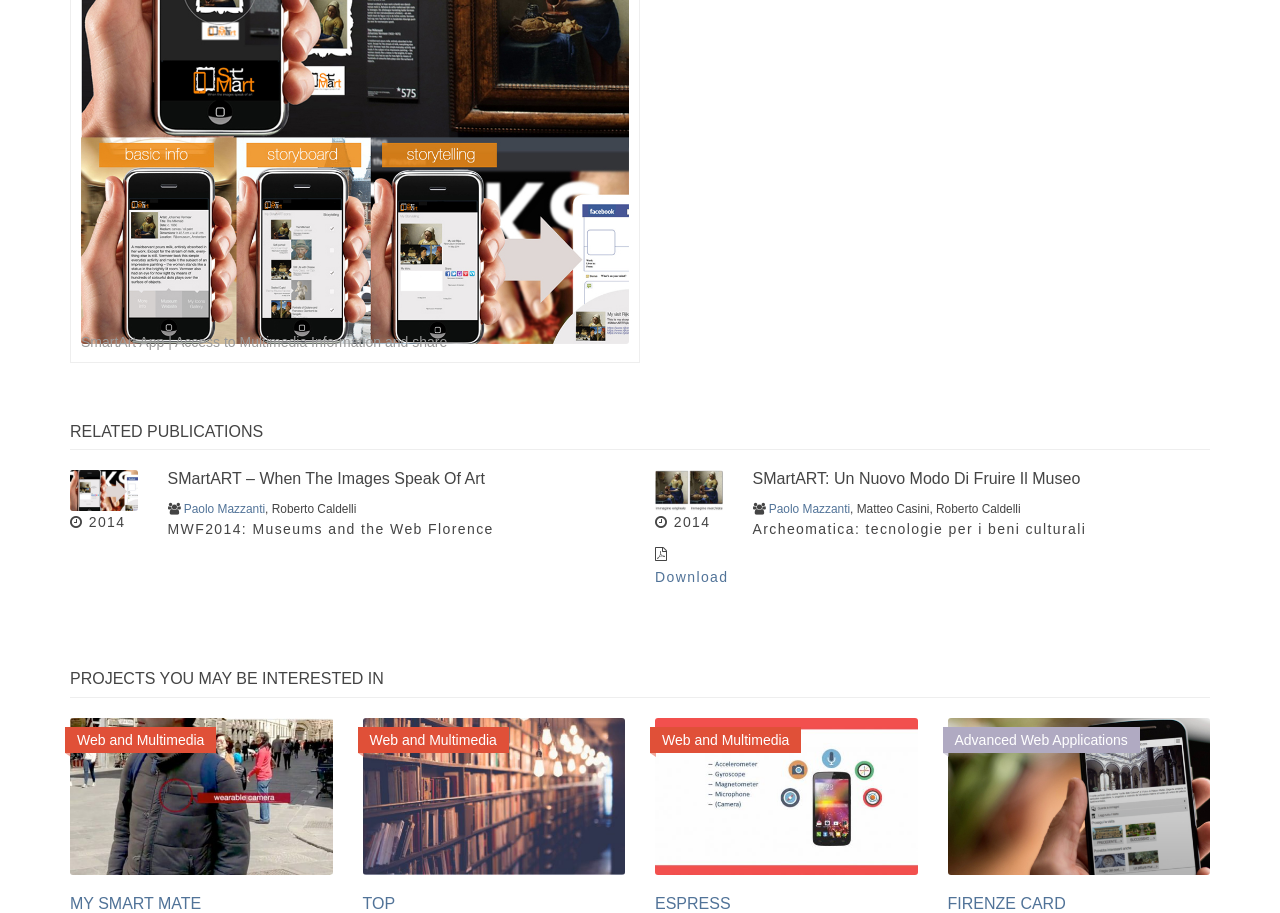Please answer the following question using a single word or phrase: 
What is the title of the first publication?

SMartART – When The Images Speak Of Art